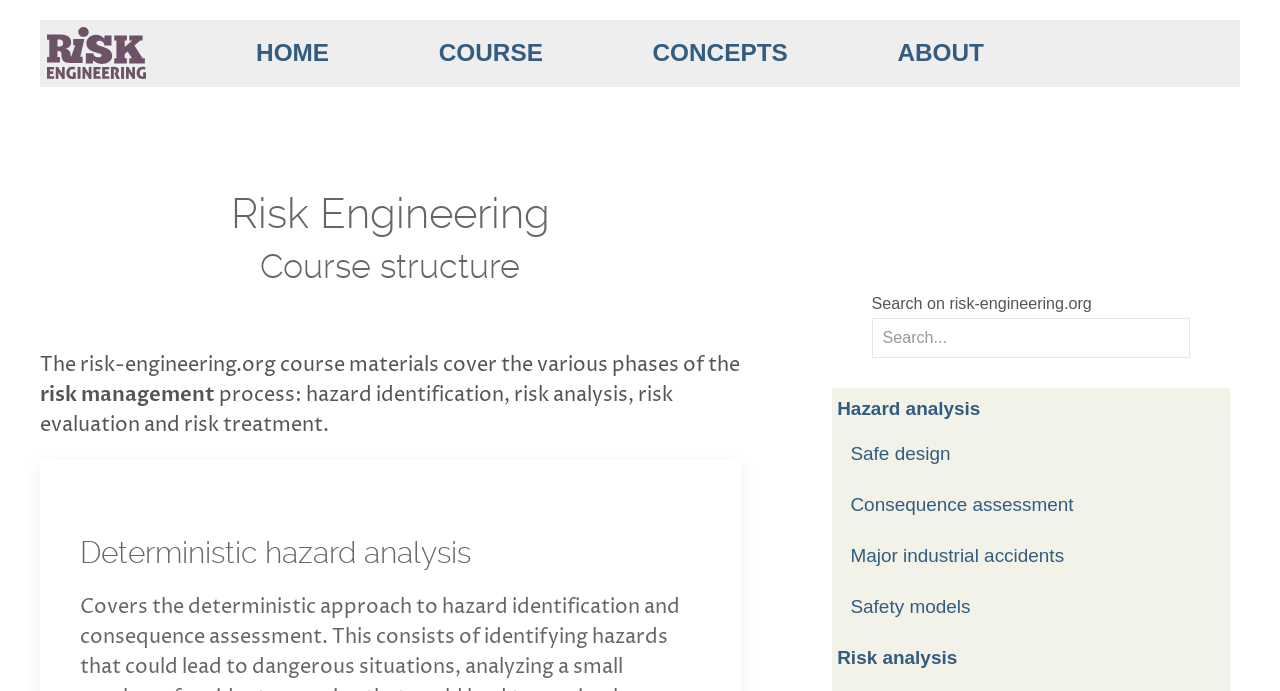Please provide a detailed answer to the question below based on the screenshot: 
How many links are provided under the 'COURSE' section?

Under the 'COURSE' section, there are five links provided, namely 'Hazard analysis', 'Safe design', 'Consequence assessment', 'Major industrial accidents', and 'Safety models'.